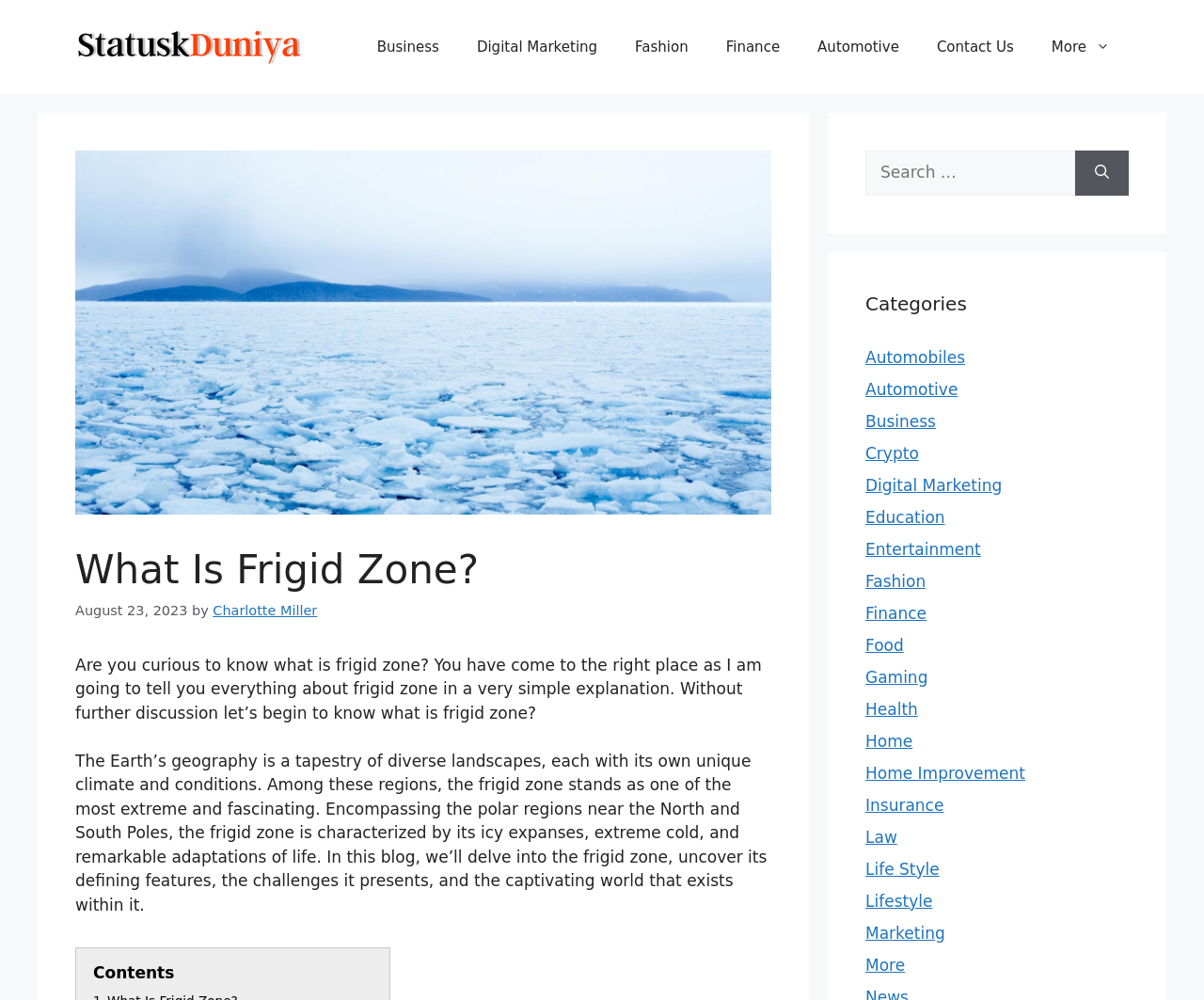Kindly determine the bounding box coordinates of the area that needs to be clicked to fulfill this instruction: "Contact us".

[0.762, 0.019, 0.858, 0.075]